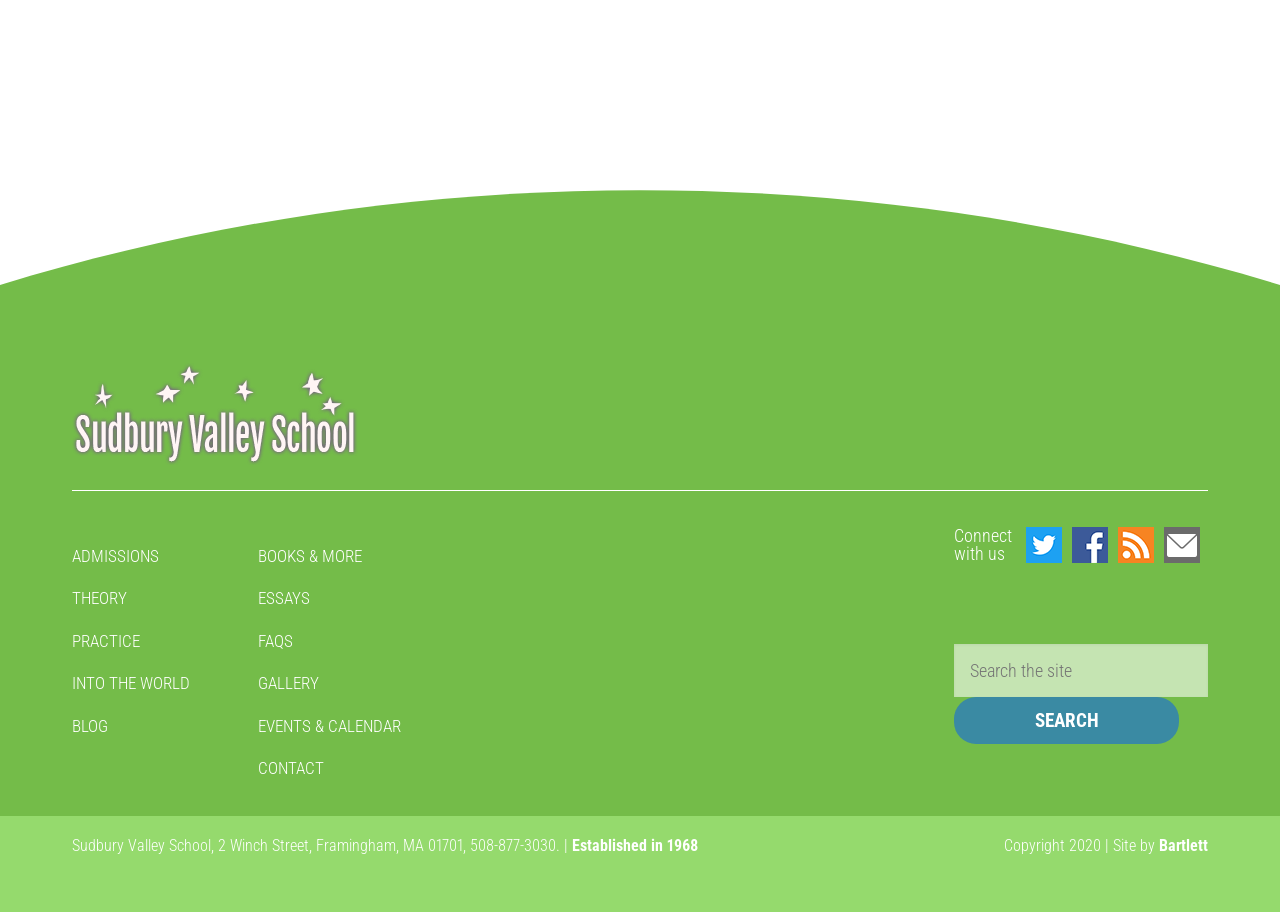What social media platforms can you connect with the school on?
Refer to the screenshot and answer in one word or phrase.

Twitter, Facebook